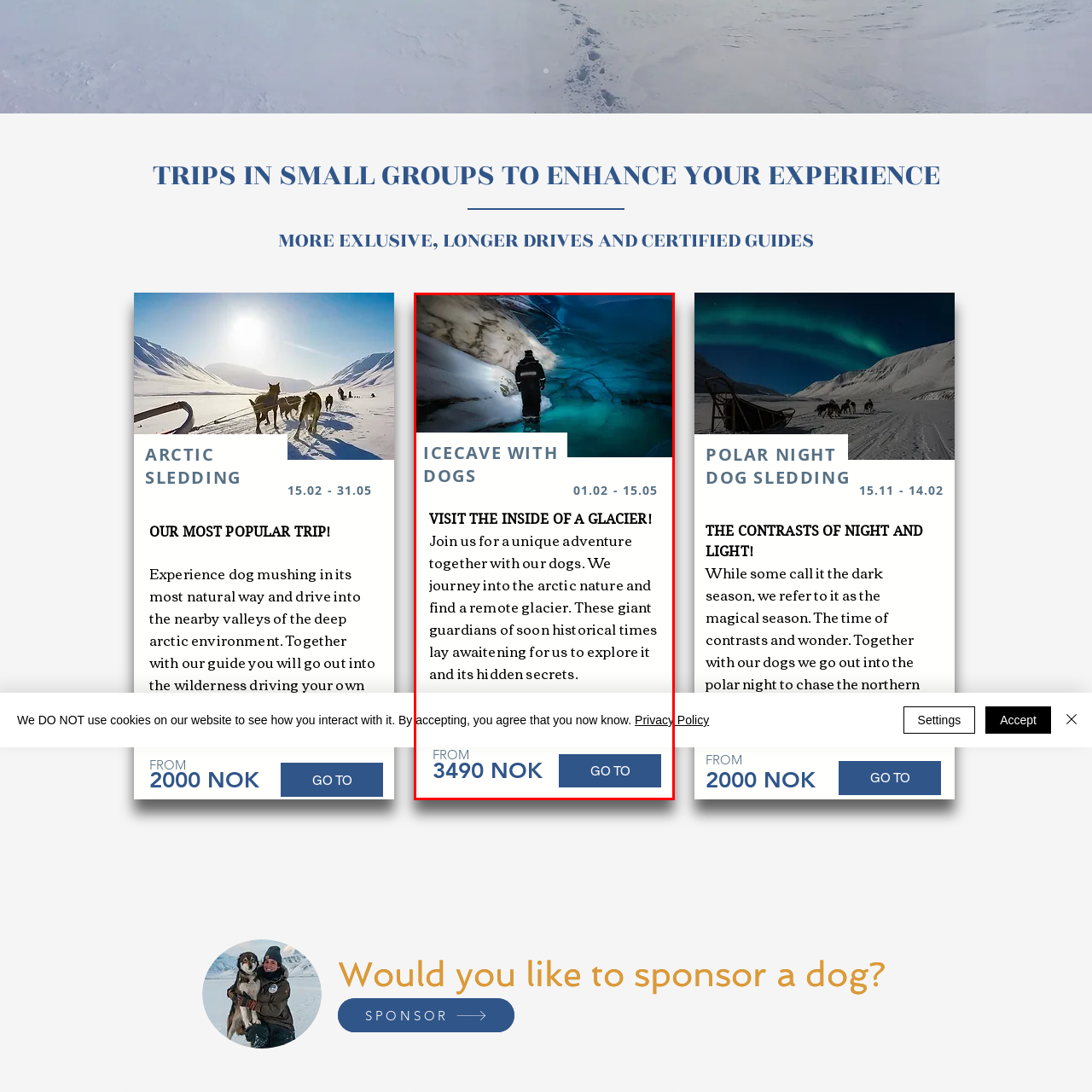Observe the image framed by the red bounding box and present a detailed answer to the following question, relying on the visual data provided: What is the purpose of the 'GO TO' button?

The 'GO TO' button is prominently displayed below the pricing information, allowing interested adventurers to take the next step in booking this unforgettable experience, which implies that the purpose of the button is to facilitate the booking process.